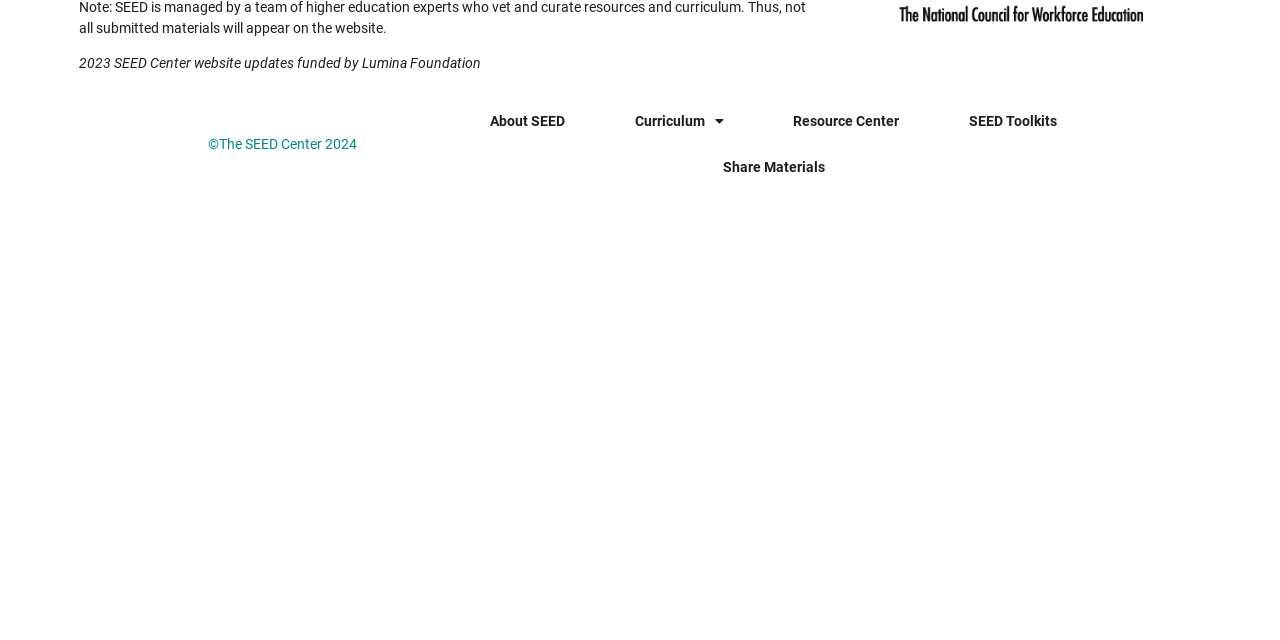Bounding box coordinates are specified in the format (top-left x, top-left y, bottom-right x, bottom-right y). All values are floating point numbers bounded between 0 and 1. Please provide the bounding box coordinate of the region this sentence describes: Curriculum

[0.468, 0.154, 0.593, 0.226]